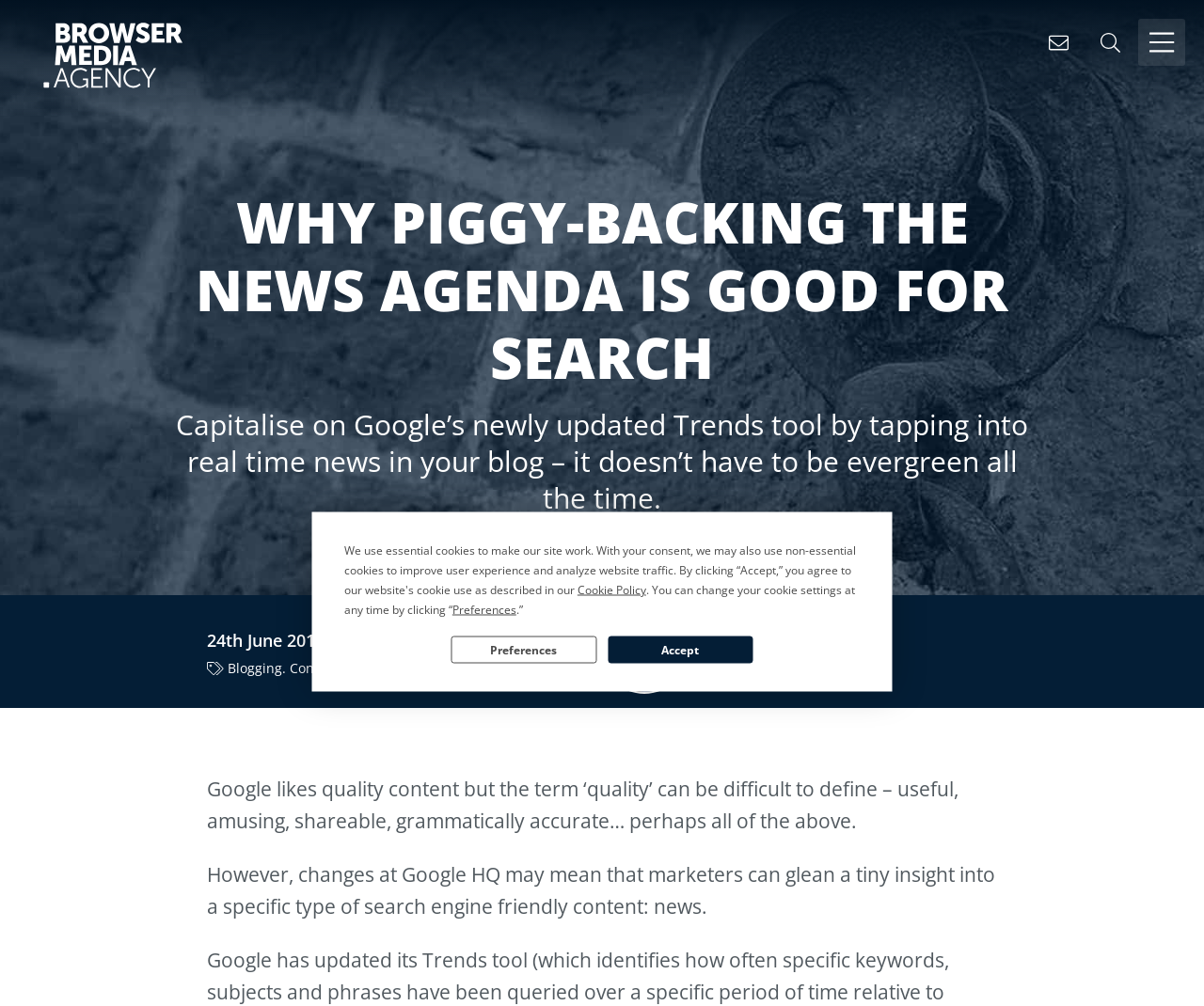Please identify the bounding box coordinates of the region to click in order to complete the given instruction: "Read the article by Ali Cort". The coordinates should be four float numbers between 0 and 1, i.e., [left, top, right, bottom].

[0.586, 0.626, 0.636, 0.649]